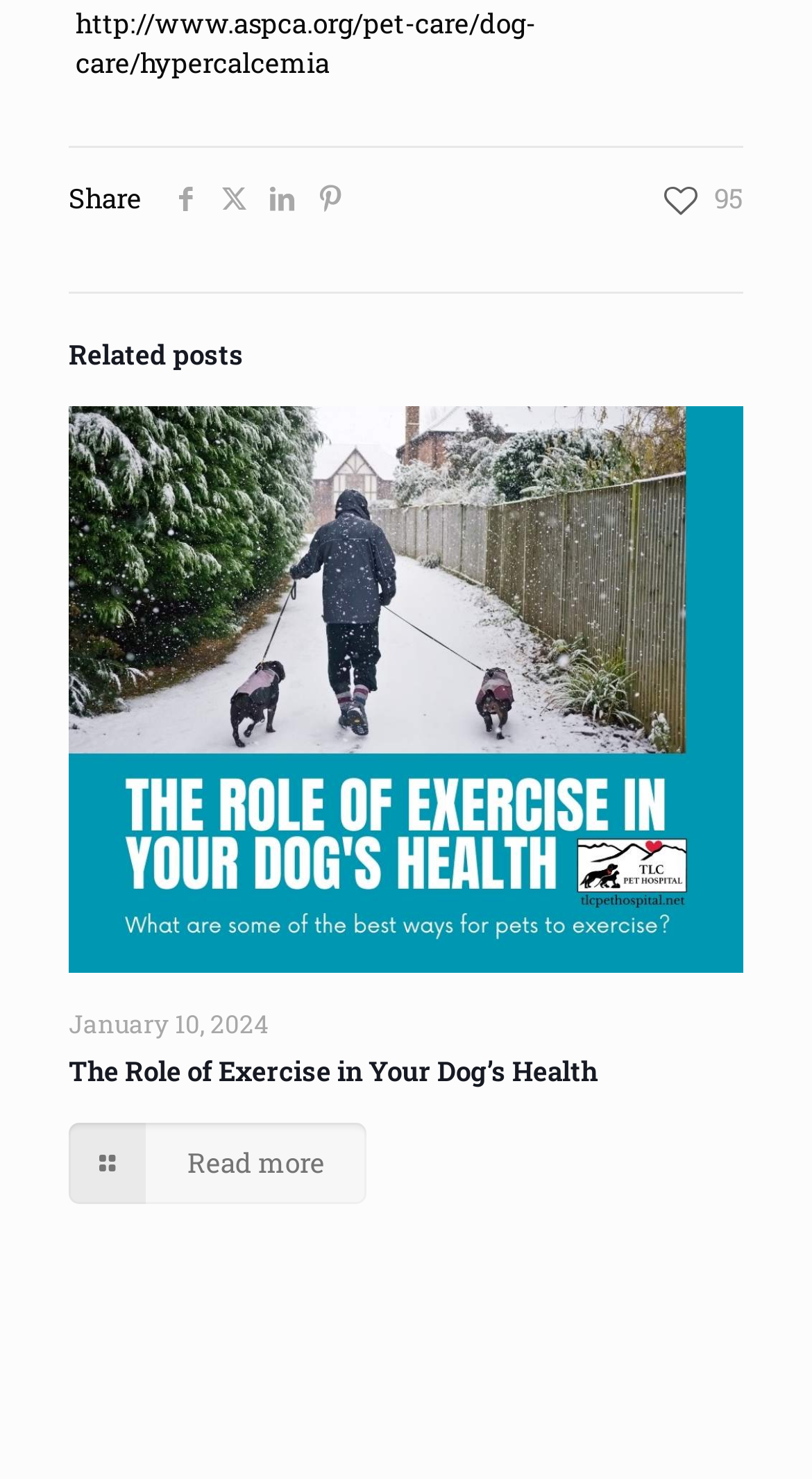Determine the bounding box coordinates of the clickable region to carry out the instruction: "Read more about The Role of Exercise in Your Dog’s Health".

[0.085, 0.759, 0.451, 0.814]